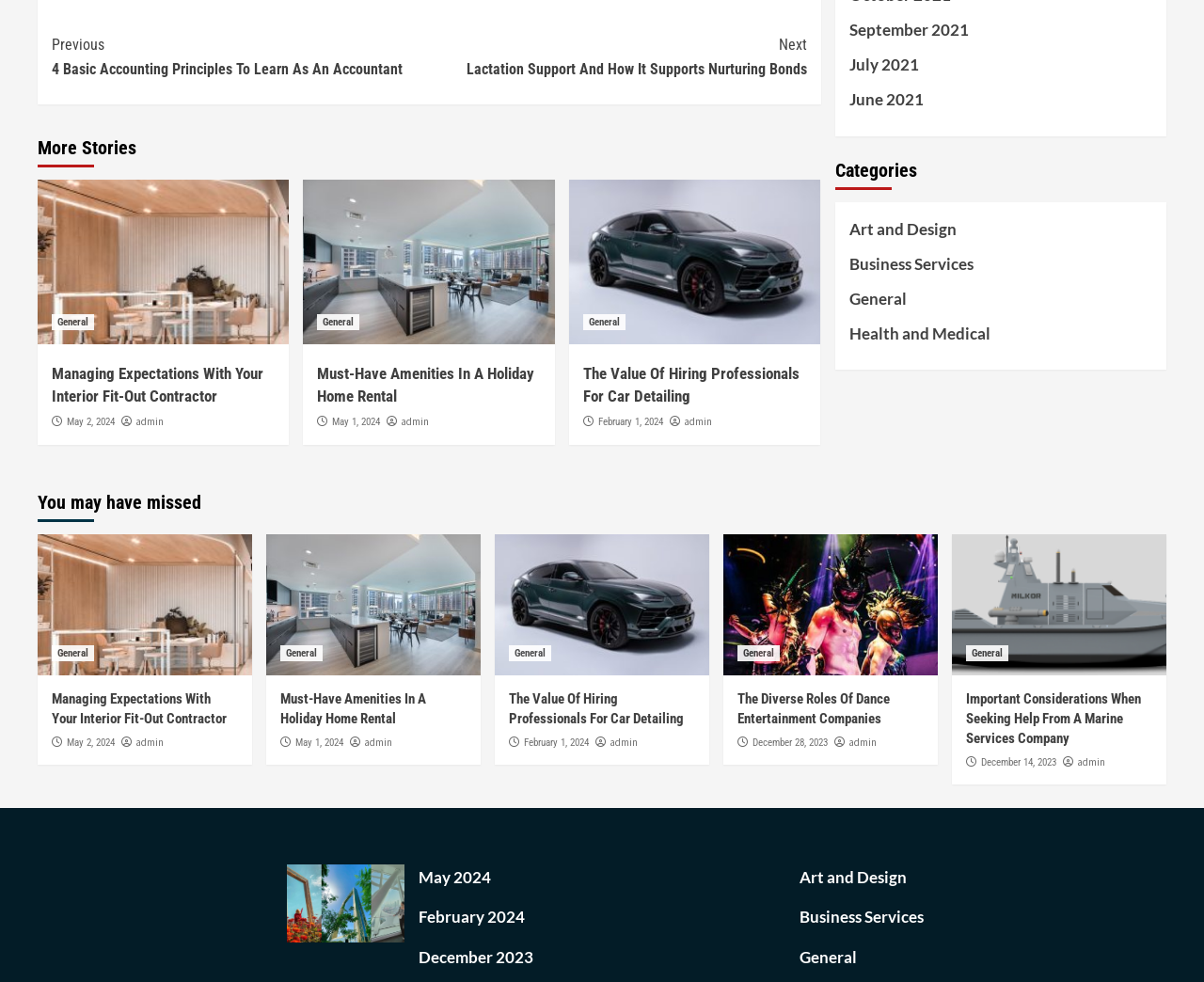What is the date of the second article?
By examining the image, provide a one-word or phrase answer.

May 1, 2024